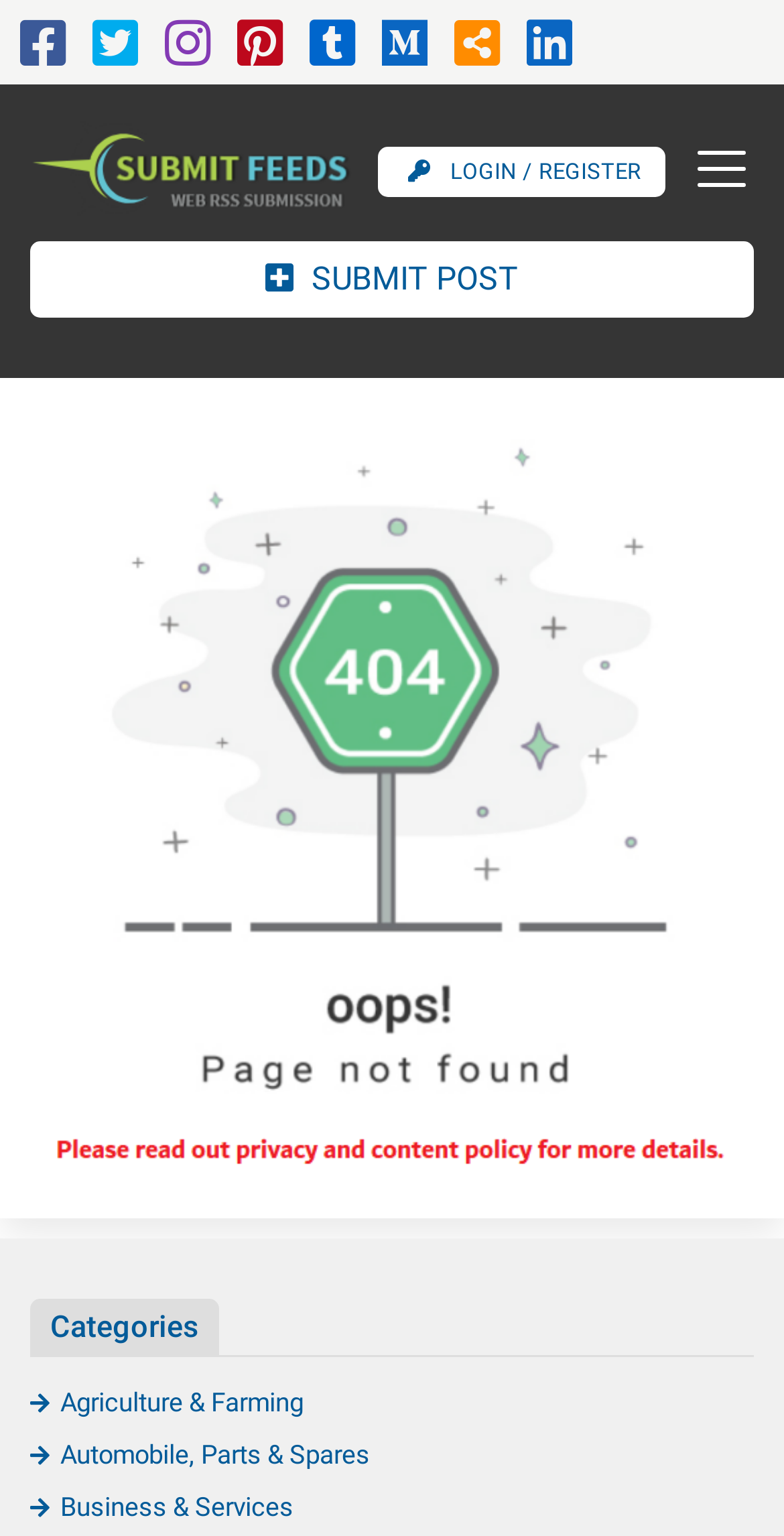How many category links are below the 'Categories' heading?
Answer the question with a single word or phrase derived from the image.

3